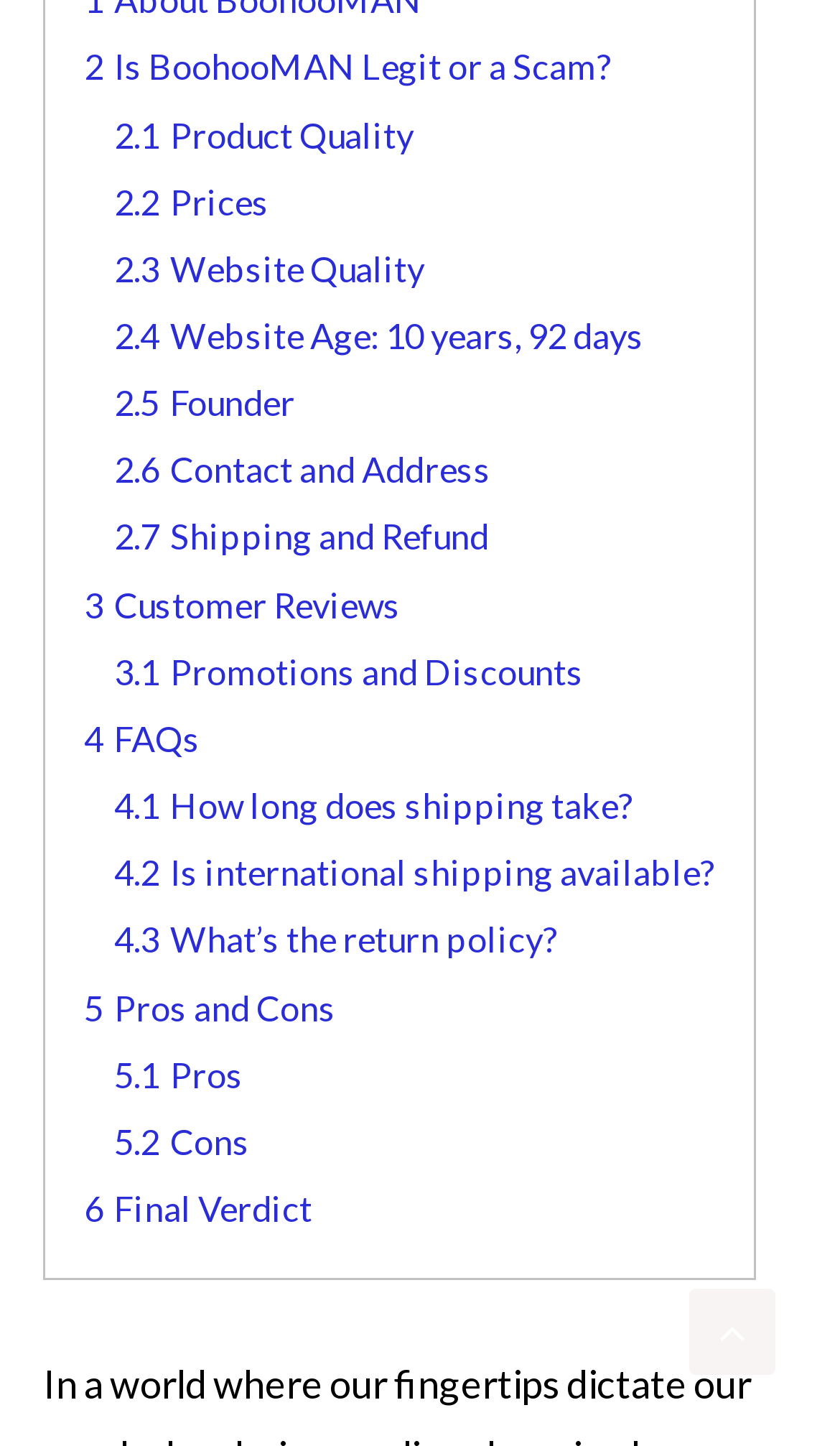Locate the UI element described by 2.3 Website Quality and provide its bounding box coordinates. Use the format (top-left x, top-left y, bottom-right x, bottom-right y) with all values as floating point numbers between 0 and 1.

[0.136, 0.171, 0.505, 0.199]